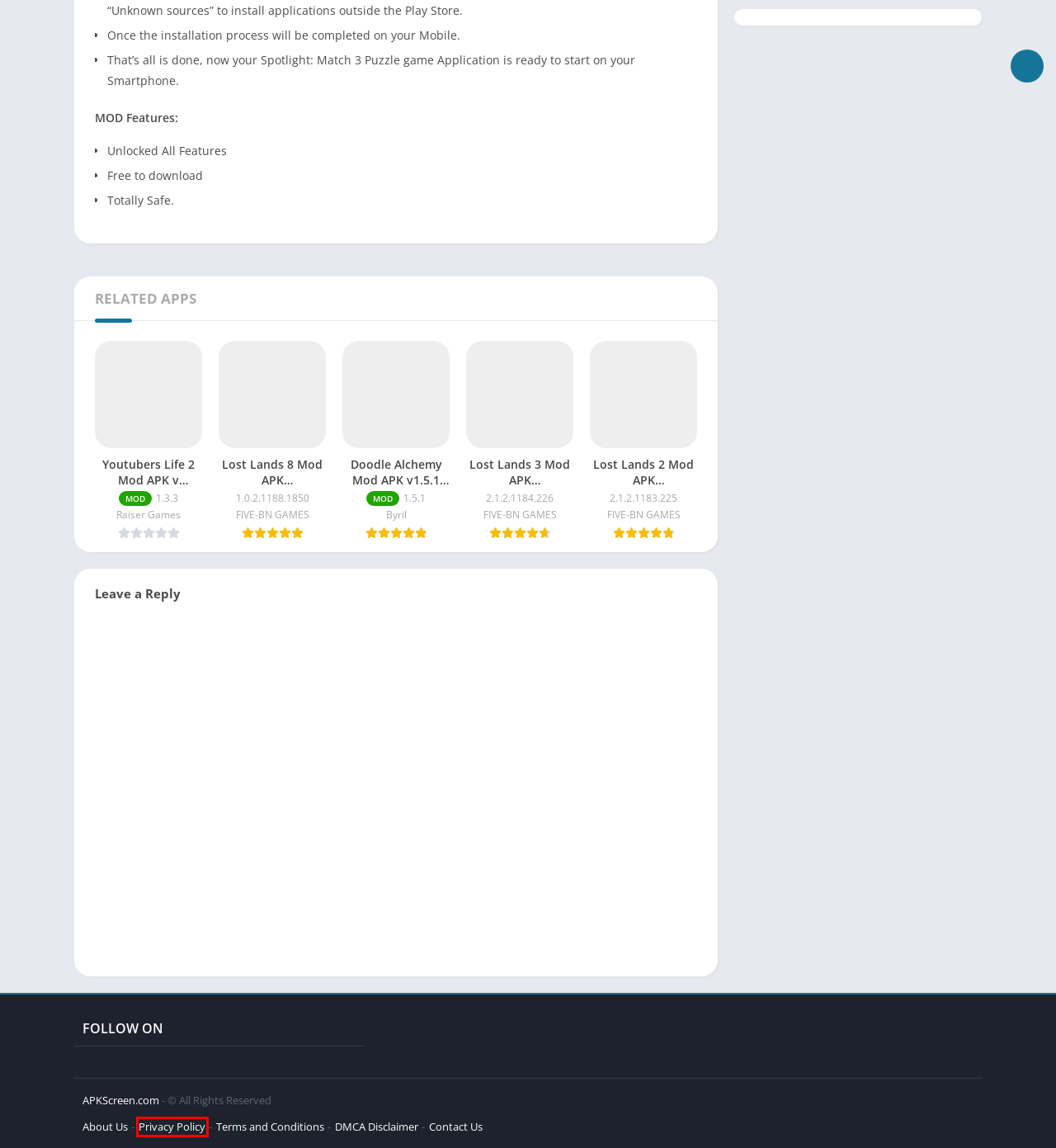You have a screenshot of a webpage with a red bounding box around an element. Choose the best matching webpage description that would appear after clicking the highlighted element. Here are the candidates:
A. Racing Archives - APKScreen - Download Mod Games & Premium Apps for Android
B. Privacy Policy
C. Comics Archives - APKScreen - Download Mod Games & Premium Apps for Android
D. DMCA Disclaimer - APKScreen - Download Mod Games & Premium Apps for Android
E. Lost Lands 2 Mod APK v2.1.2.1183.225 (Unlimited Money)
F. Video Players & Editors Archives - APKScreen - Download Mod Games & Premium Apps for Android
G. Business Archives - APKScreen - Download Mod Games & Premium Apps for Android
H. Casual Archives - APKScreen - Download Mod Games & Premium Apps for Android

B